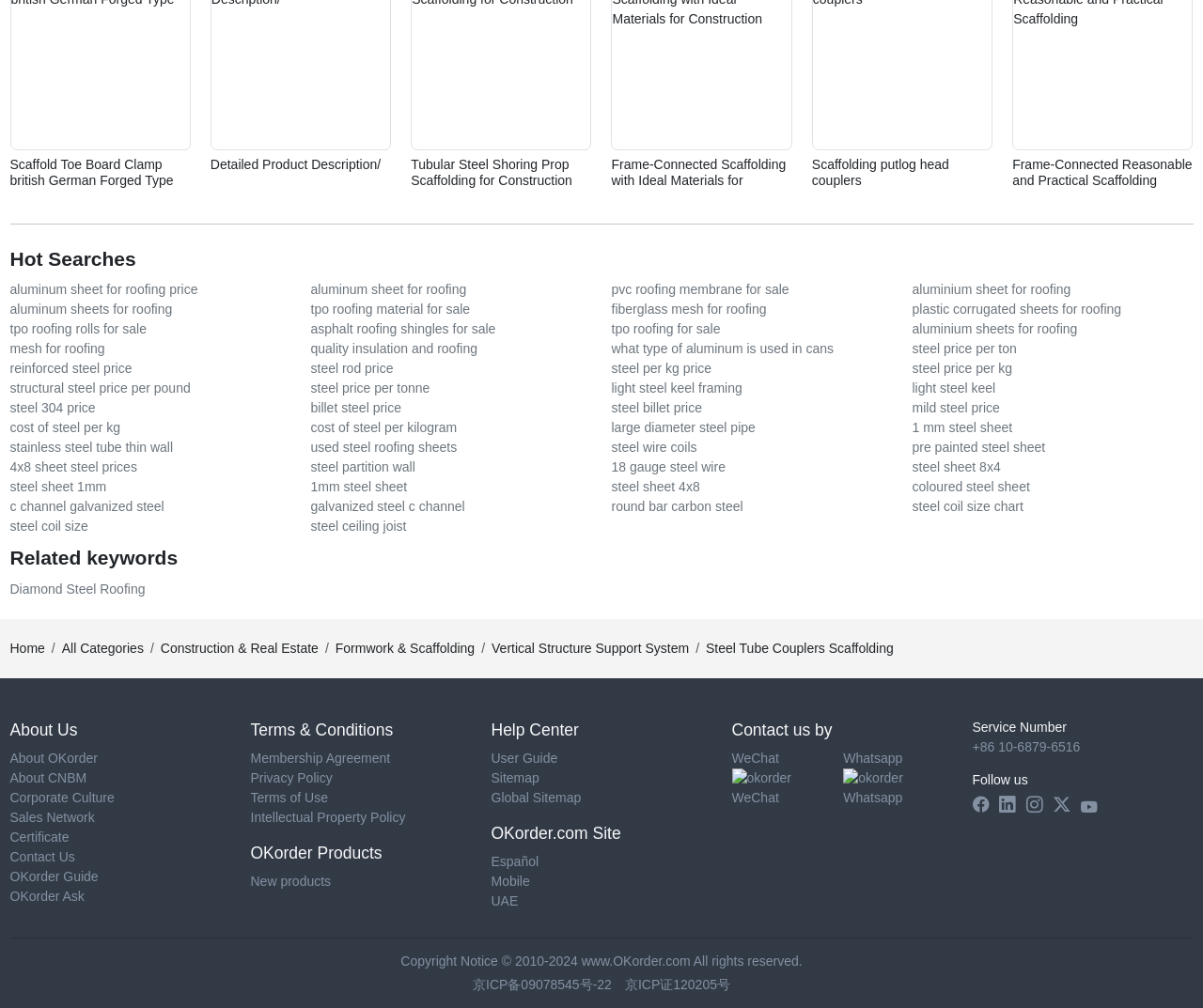Respond to the question below with a single word or phrase: What is the purpose of the 'Hot Searches' section?

Display popular searches